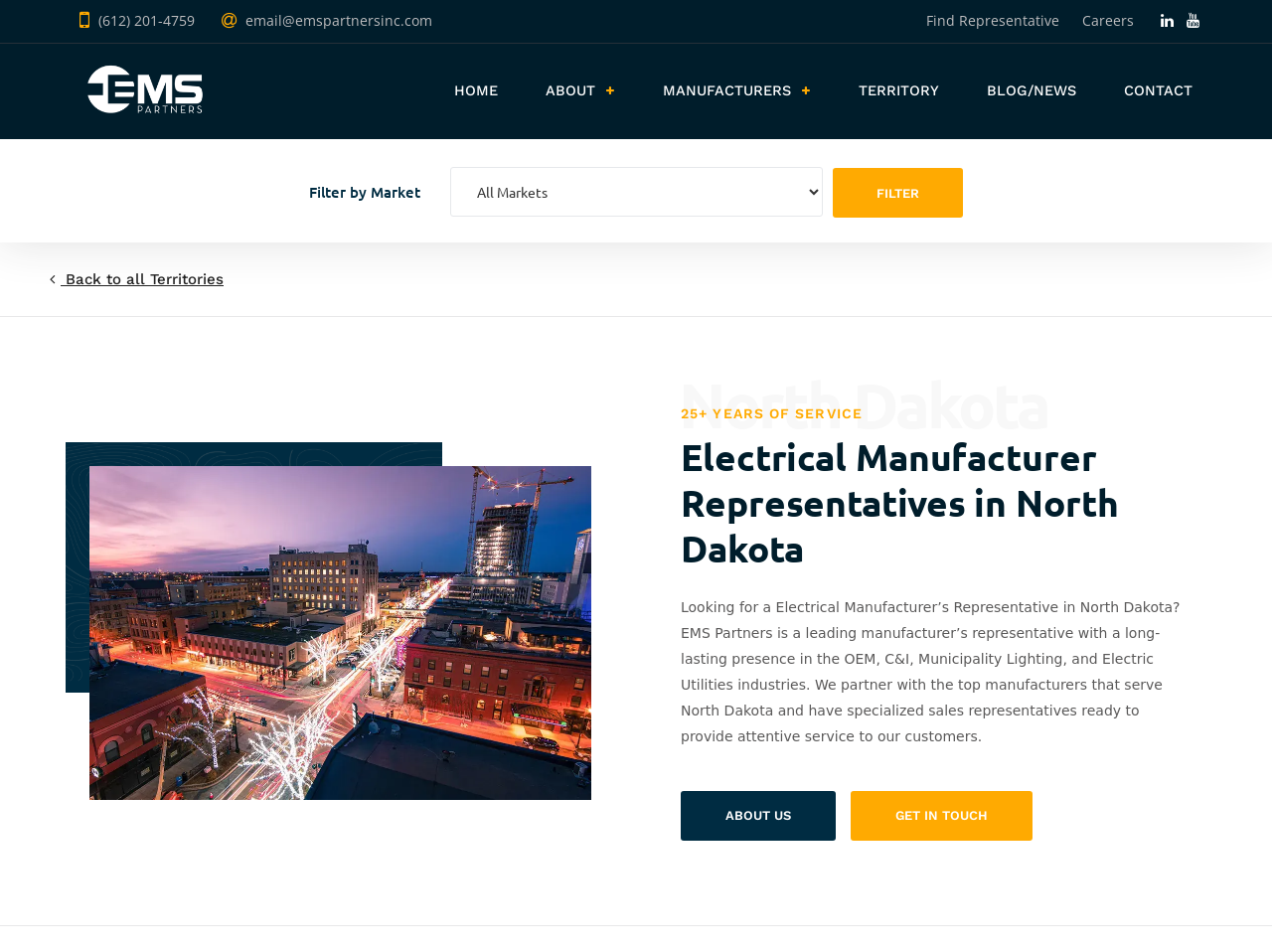Please specify the bounding box coordinates of the area that should be clicked to accomplish the following instruction: "Send an email". The coordinates should consist of four float numbers between 0 and 1, i.e., [left, top, right, bottom].

[0.193, 0.011, 0.34, 0.031]